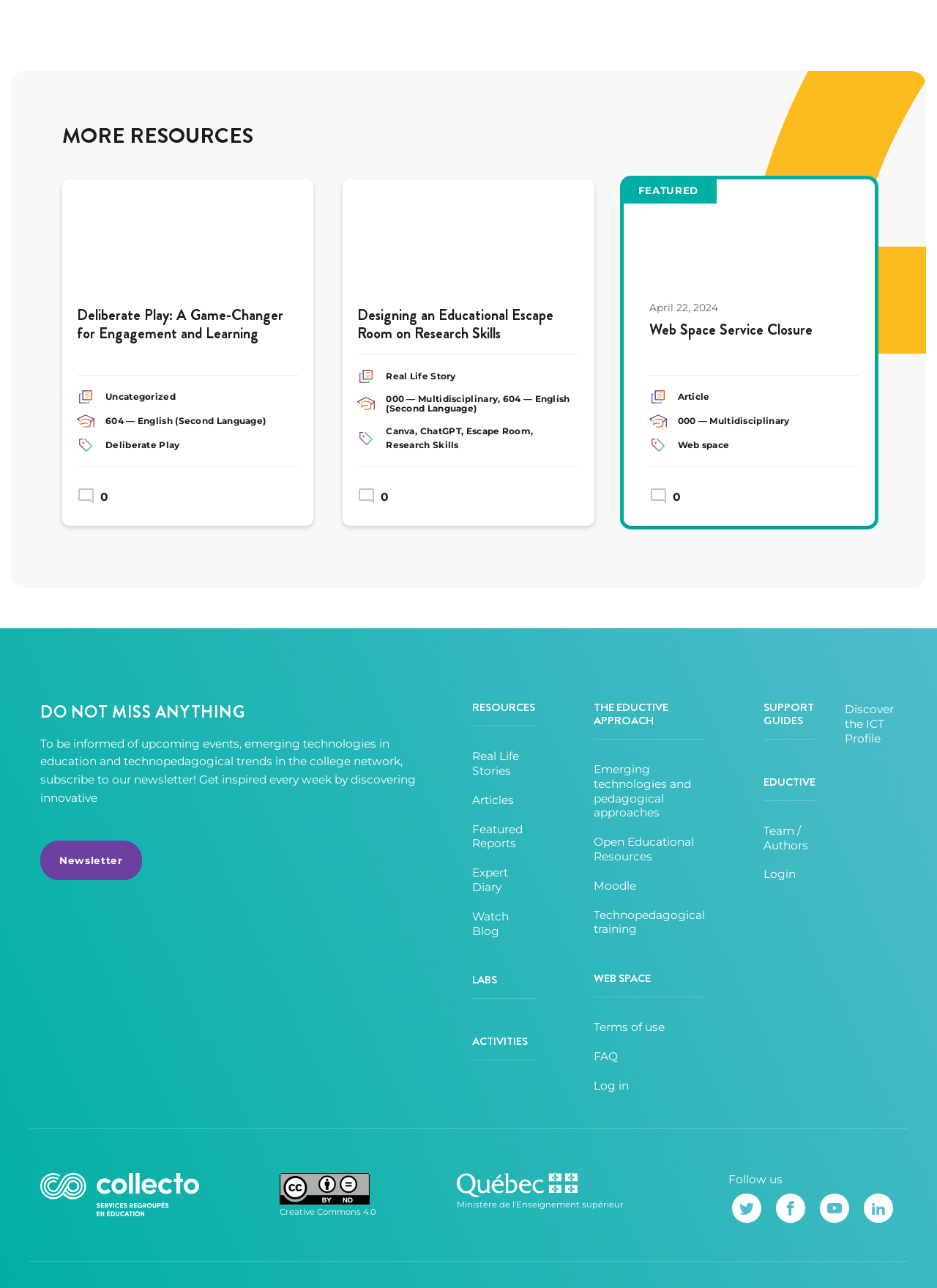What is the title of the first article?
Please answer the question with a detailed and comprehensive explanation.

The first article has a link with the text 'May 8, 2024 Deliberate Play: A Game-Changer for Engagement and Learning Uncategorized 604 — English (Second Language) Deliberate Play', and the title of the article is 'Deliberate Play'.